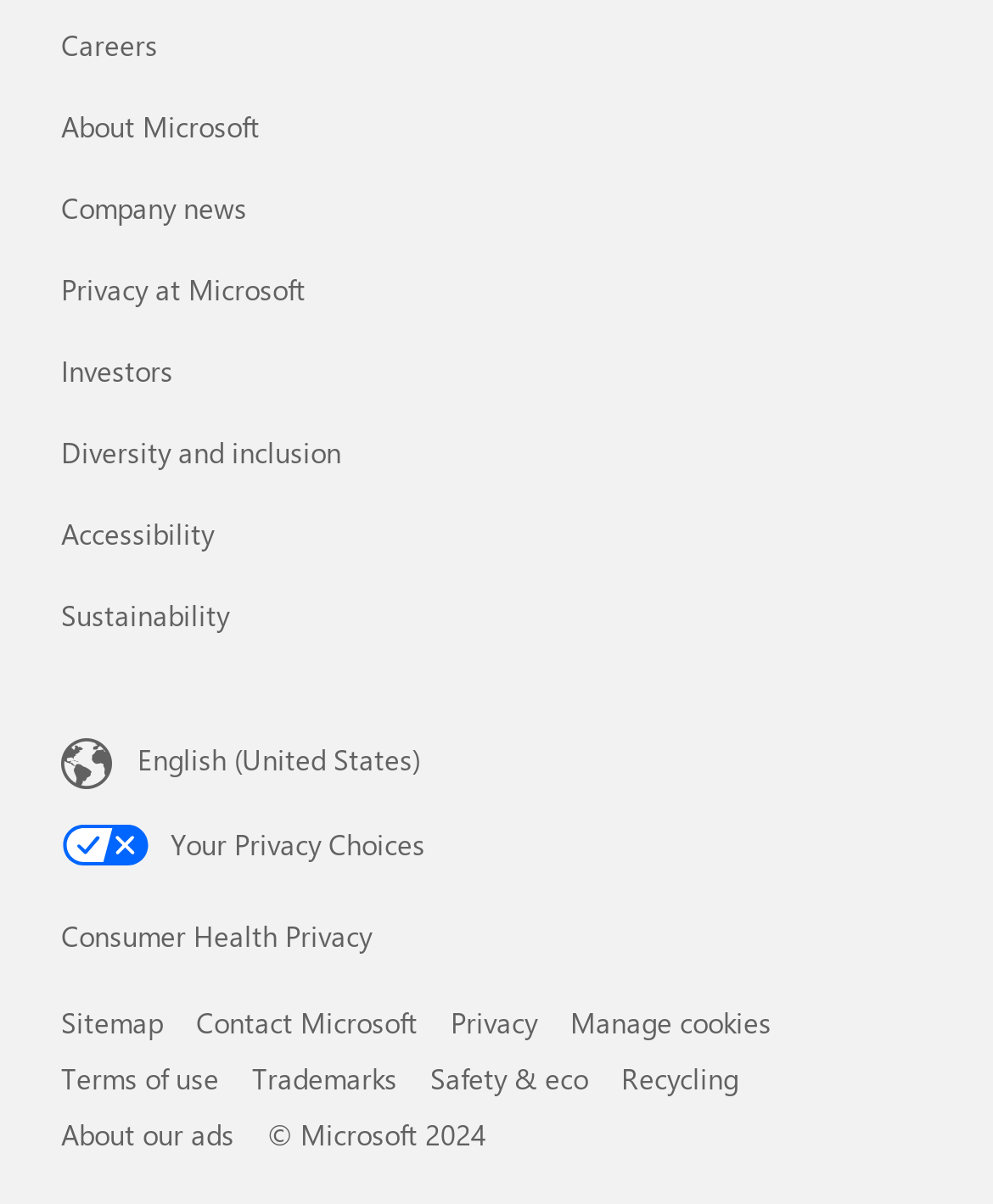Identify the bounding box coordinates of the region I need to click to complete this instruction: "View sitemap".

[0.062, 0.833, 0.164, 0.865]